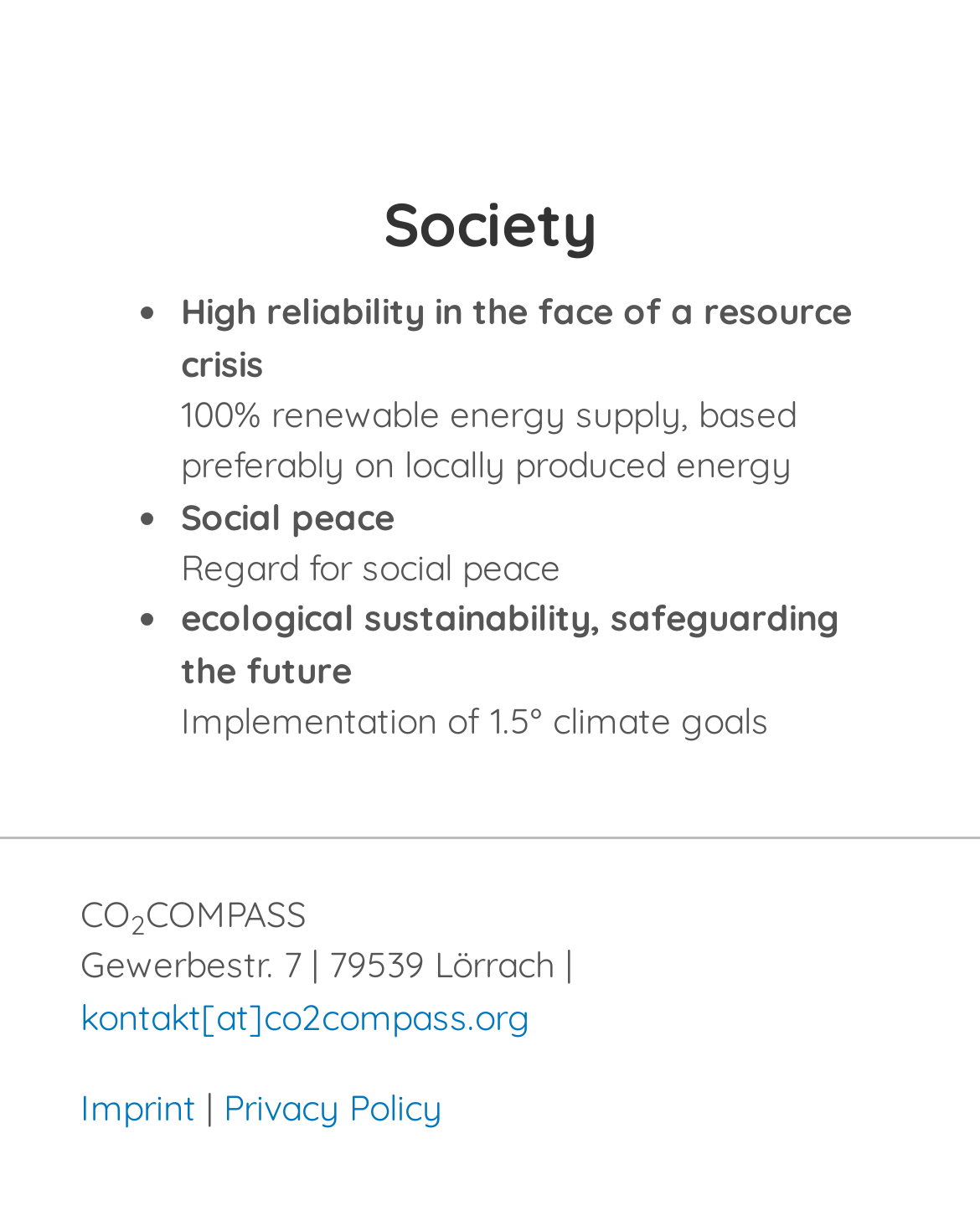What is the organization's name?
Based on the visual details in the image, please answer the question thoroughly.

The organization's name can be found at the bottom of the webpage, where it is written as 'CO' with a subscript '2' followed by 'COMPASS'.